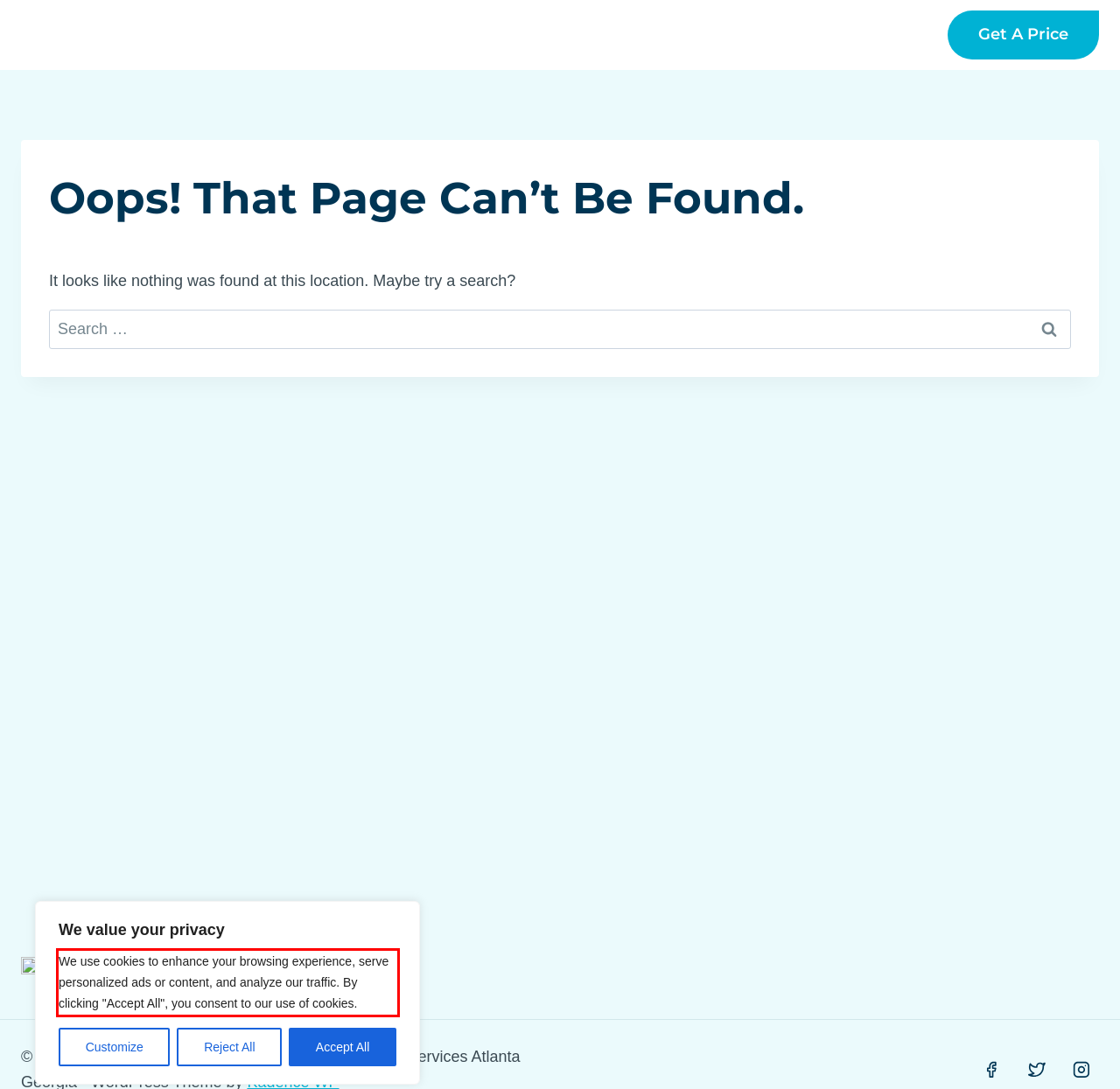Given a screenshot of a webpage, locate the red bounding box and extract the text it encloses.

We use cookies to enhance your browsing experience, serve personalized ads or content, and analyze our traffic. By clicking "Accept All", you consent to our use of cookies.